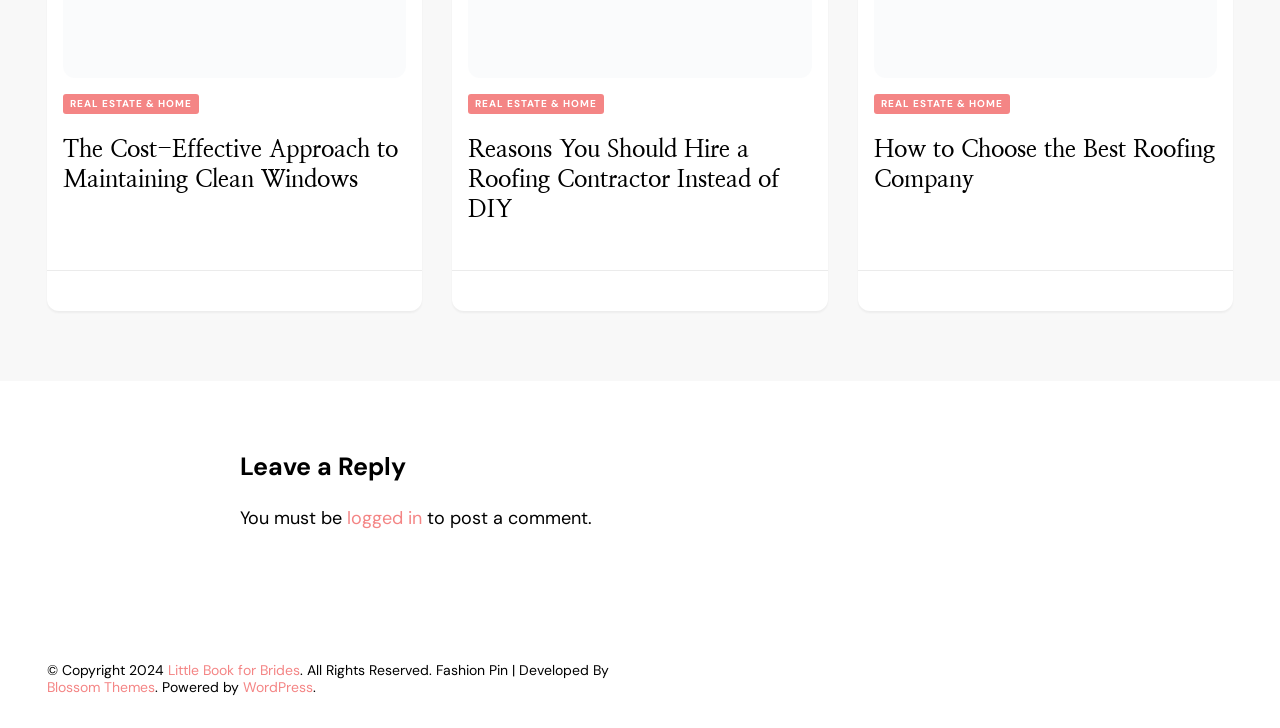With reference to the screenshot, provide a detailed response to the question below:
What is the category of the articles on this webpage?

The webpage has multiple headings and links, and all of them are related to real estate and home. The links 'REAL ESTATE & HOME' are repeated multiple times, indicating that this is the category of the articles on this webpage.